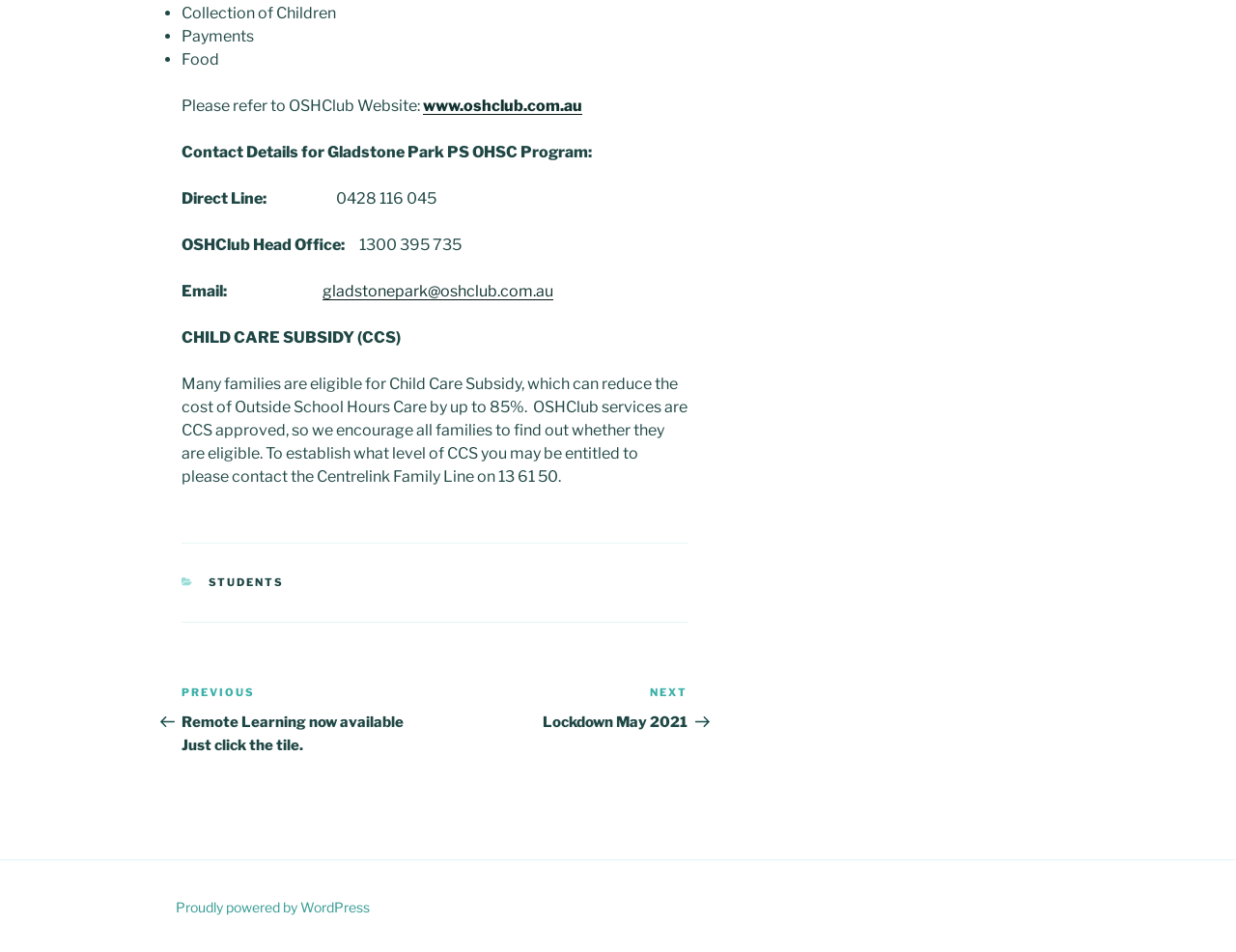What is the email address for the Gladstone Park PS OHSC program?
Using the visual information, answer the question in a single word or phrase.

gladstonepark@oshclub.com.au